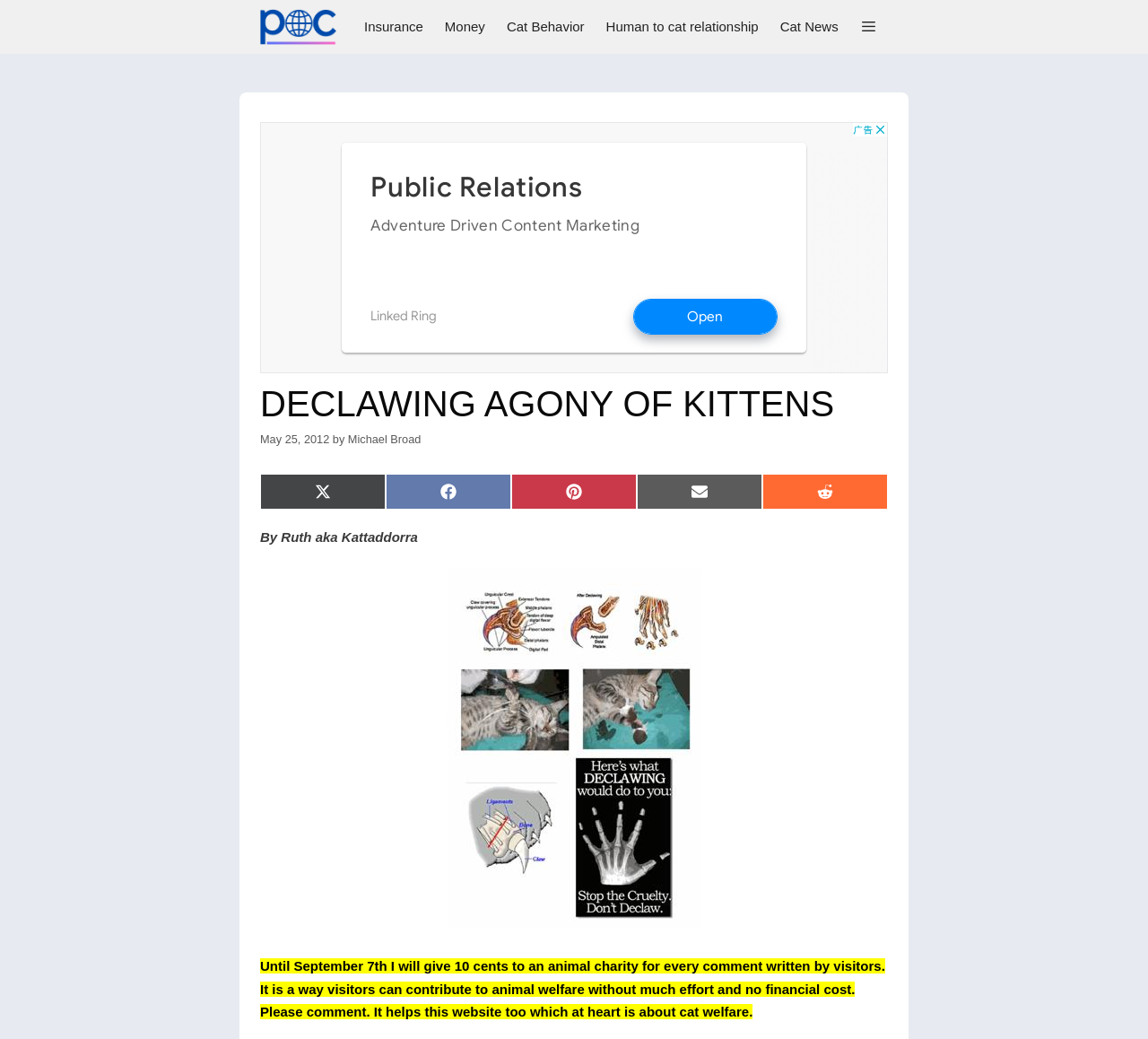Locate the UI element that matches the description Dianne M. Roden in the webpage screenshot. Return the bounding box coordinates in the format (top-left x, top-left y, bottom-right x, bottom-right y), with values ranging from 0 to 1.

None